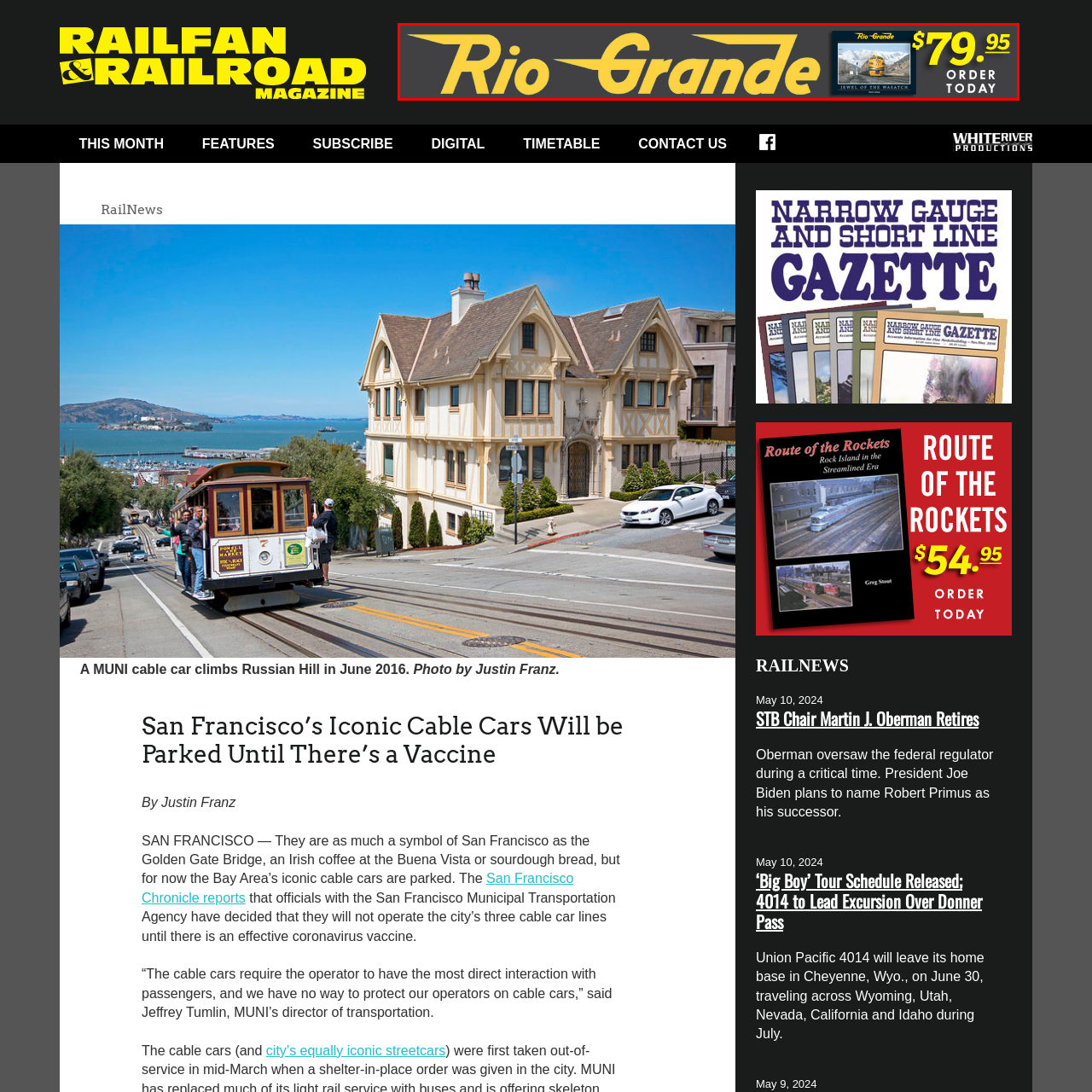Provide an in-depth description of the scene highlighted by the red boundary in the image.

The image prominently features the name "Rio Grande" in a bold, stylized font, indicative of the historic railroad's branding. The vibrant yellow lettering stands out against a contrasting dark background, reflecting the iconic colors associated with the Rio Grande railroad system. To the right of the text, there's an attractive book cover showcasing a train amidst scenic mountainous terrain, further highlighting the deep connection between railways and picturesque landscapes. The price of $79.95 is clearly displayed beneath the book cover, emphasizing its value for collectors and enthusiasts. A call to action, "ORDER TODAY," encourages immediate engagement with the product, making this visual both informative and enticing for potential buyers interested in railroad history and collectibles.